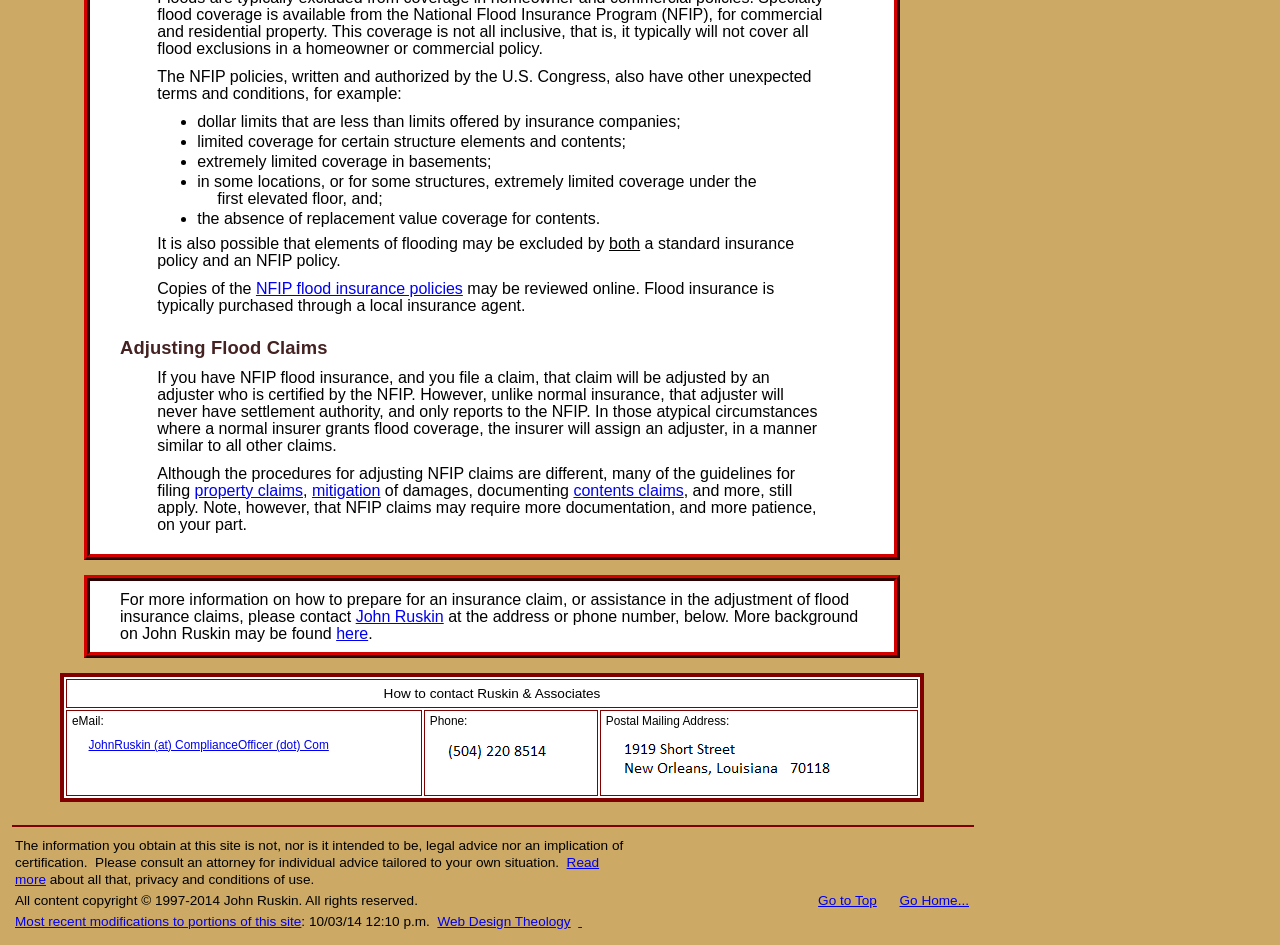Identify the bounding box coordinates for the UI element described by the following text: "mitigation". Provide the coordinates as four float numbers between 0 and 1, in the format [left, top, right, bottom].

[0.244, 0.51, 0.297, 0.528]